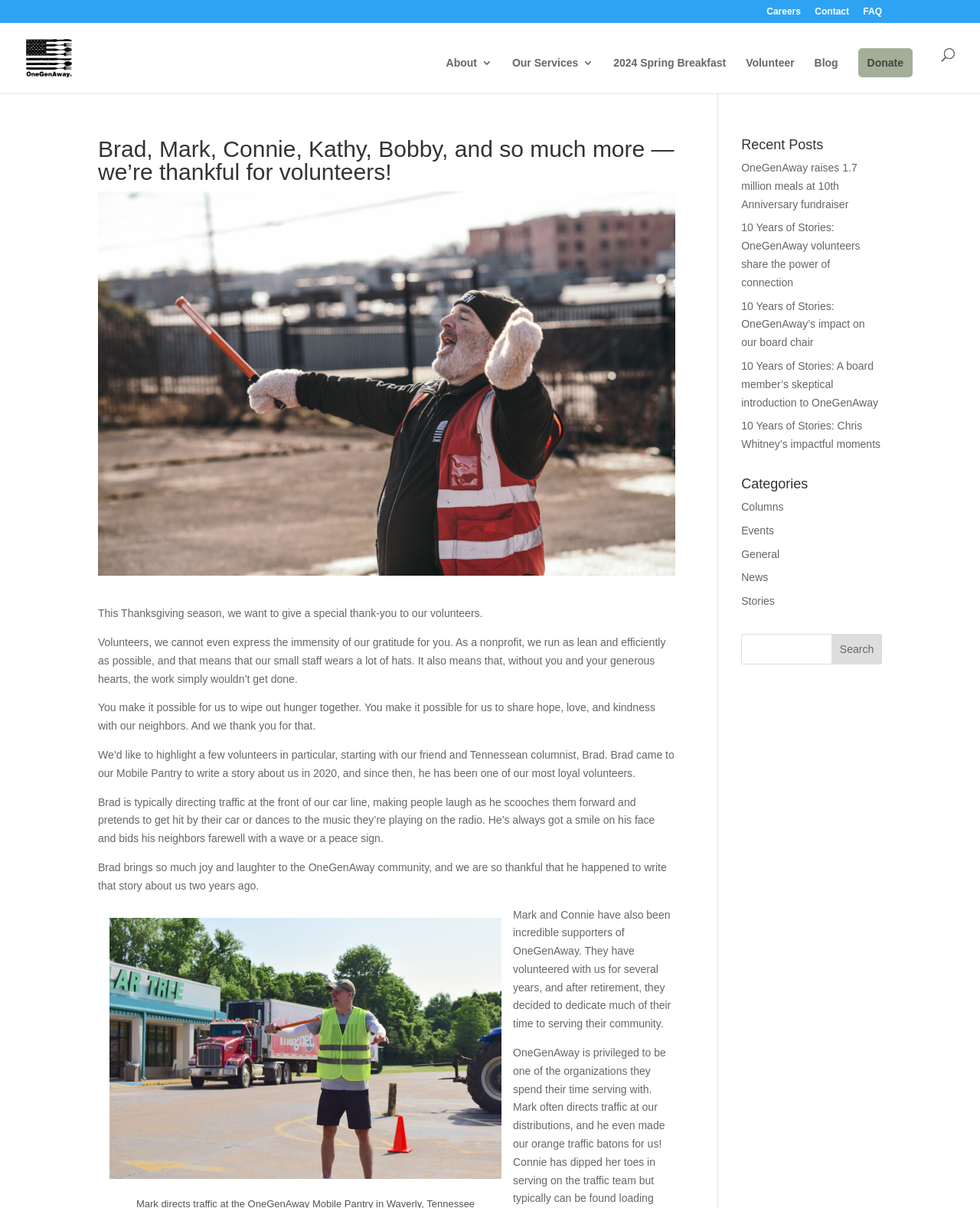Offer a detailed account of what is visible on the webpage.

This webpage is dedicated to expressing gratitude to volunteers, particularly during the Thanksgiving season. At the top, there are several links to different sections of the website, including "Careers", "Contact", "FAQ", and more. The website's logo, "One Generation Away", is displayed prominently on the top left, accompanied by a search bar.

Below the navigation links, a large heading reads "Brad, Mark, Connie, Kathy, Bobby, and so much more — we’re thankful for volunteers!" This is followed by a large image of Brad, a volunteer, directing traffic at the OneGenAway Mobile Pantry. 

A series of paragraphs express the organization's gratitude to its volunteers, highlighting their importance in the nonprofit's operations. The text describes how volunteers, like Brad, bring joy and laughter to the community. 

The webpage also features images of other volunteers, including Mark, who is shown directing traffic at the Mobile Pantry. The text describes how Mark and Connie have been dedicated supporters of OneGenAway, volunteering with the organization for several years.

On the right side of the page, there is a section titled "Recent Posts", which lists several links to news articles and stories about OneGenAway. Below this, there is a section titled "Categories", which lists links to different categories of content, such as "Columns", "Events", and "News".

At the bottom of the page, there is a search bar with a button to submit a search query.